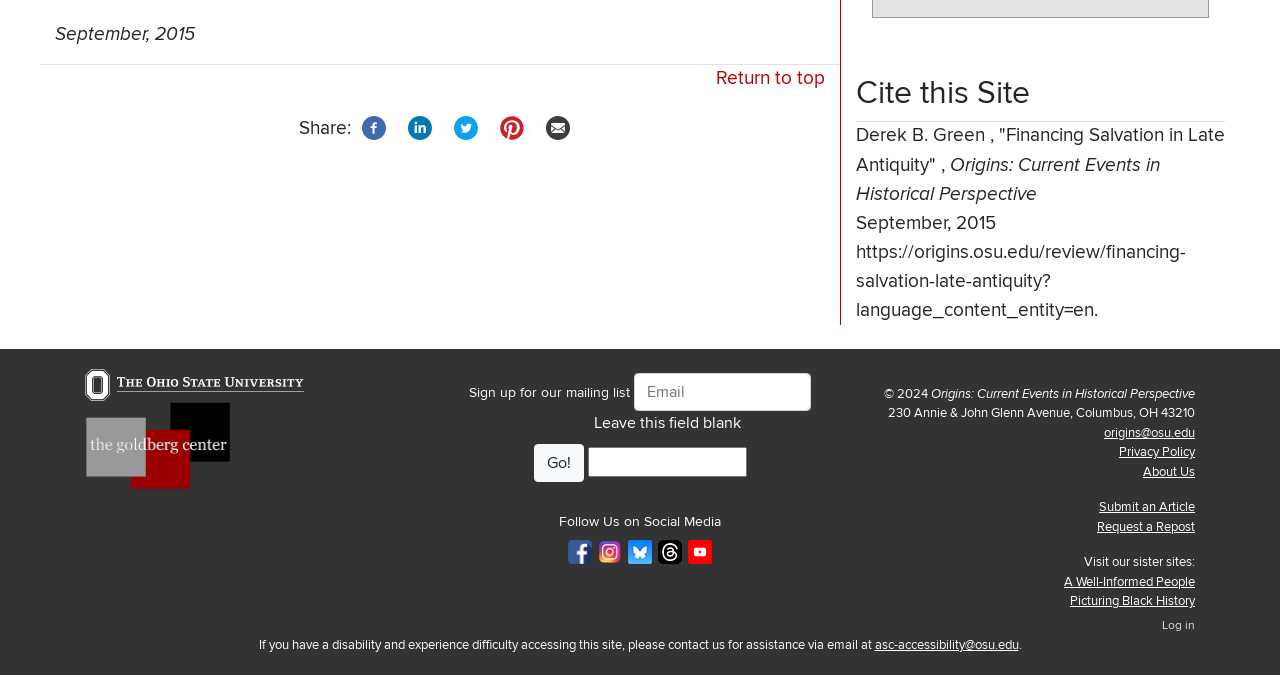Give a concise answer using one word or a phrase to the following question:
What is the purpose of the textbox?

Email